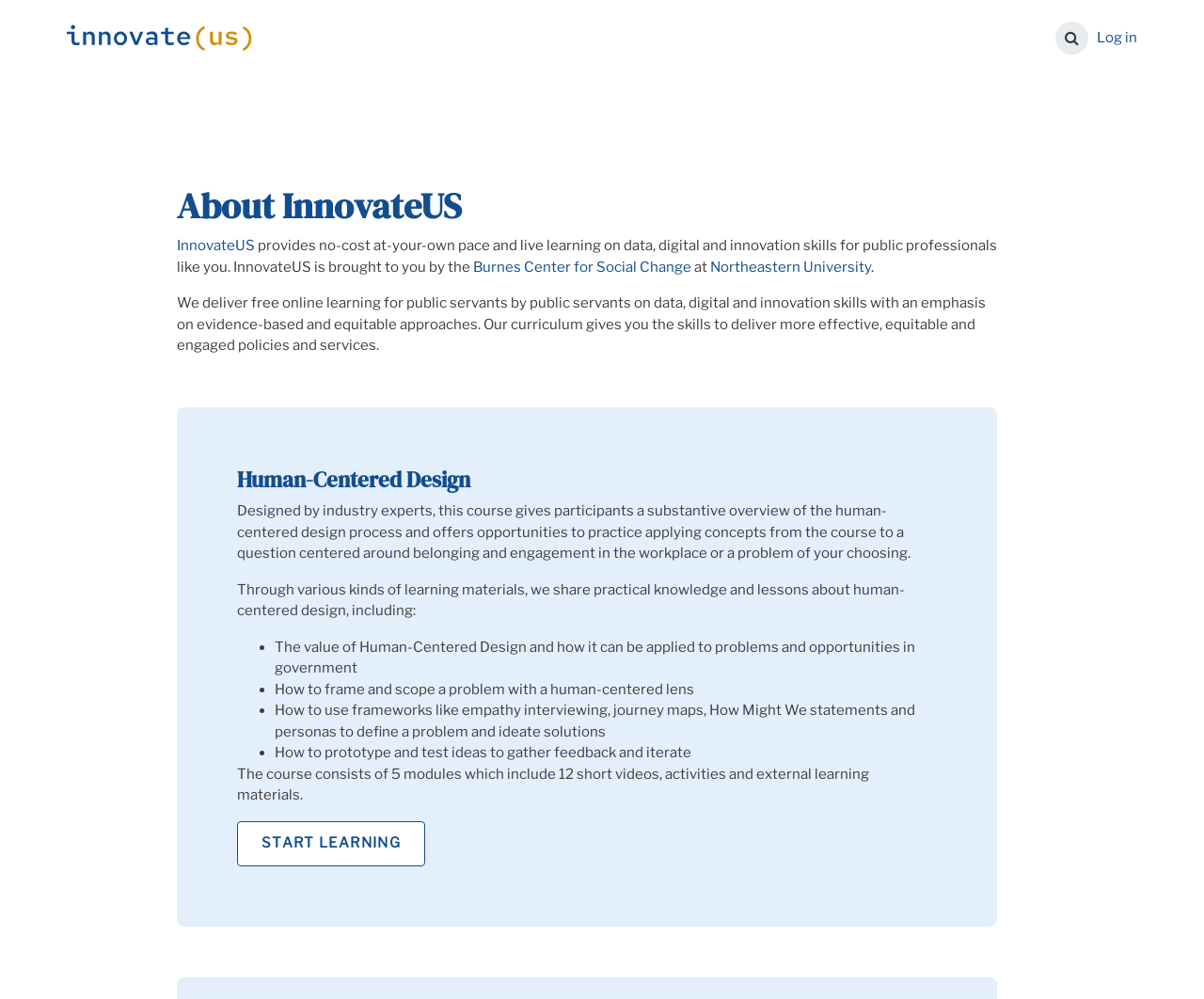Please provide a brief answer to the following inquiry using a single word or phrase:
What is the purpose of the Human-Centered Design course?

To apply human-centered design to problems in government